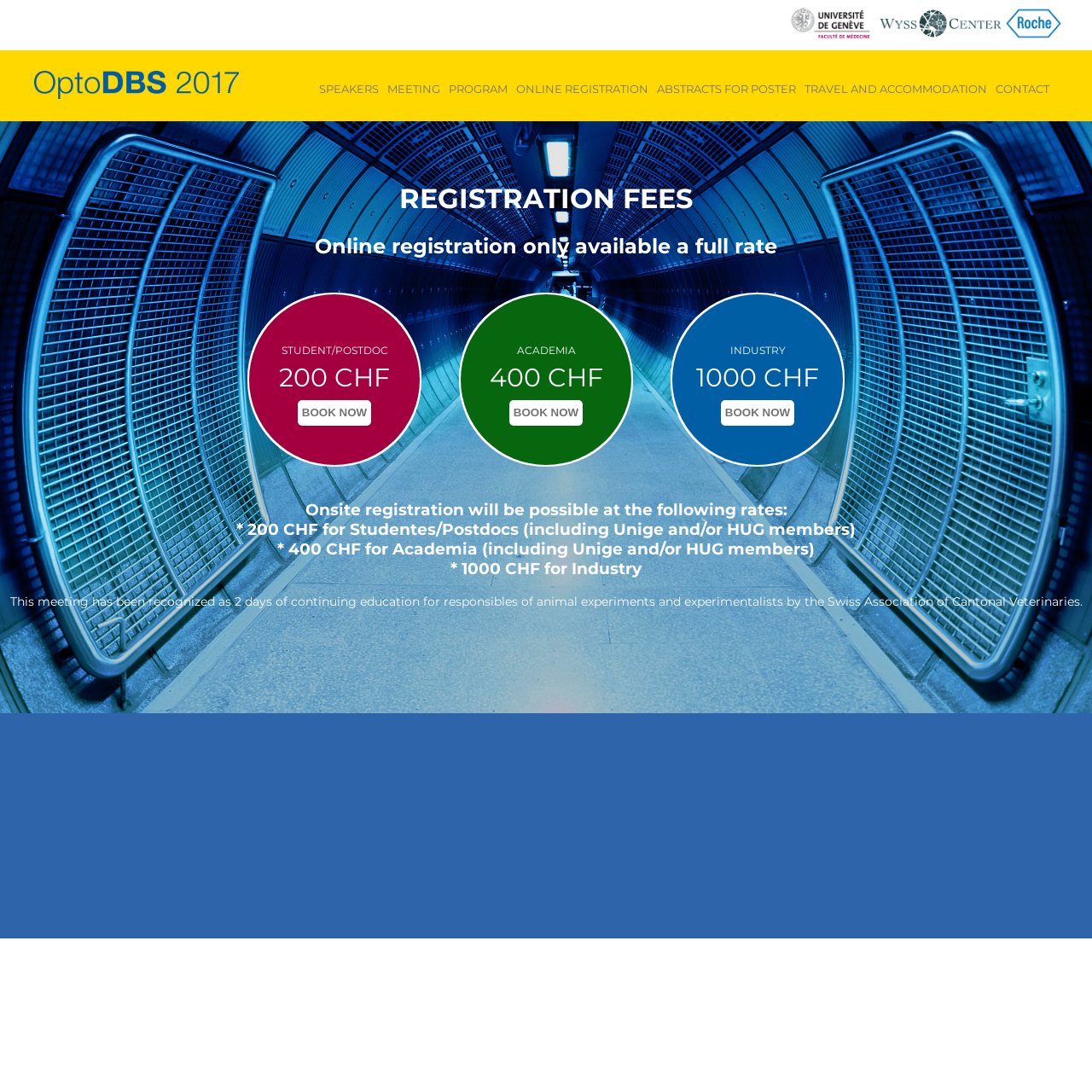Offer an extensive depiction of the webpage and its key elements.

The webpage is for Optodbs Online Registration. At the top, there are three images aligned horizontally, taking up about a quarter of the screen width. Below these images, there is a row of seven links, including "SPEAKERS", "MEETING", "PROGRAM", "ONLINE REGISTRATION", "ABSTRACTS FOR POSTER", "TRAVEL AND ACCOMMODATION", and "CONTACT". These links are evenly spaced and take up about two-thirds of the screen width.

The main content of the webpage is divided into two sections. The first section is about registration fees, with a heading "REGISTRATION FEES" at the top. Below this heading, there is a subheading "Online registration only available at a full rate". Then, there are three categories of registration fees: "STUDENT/POSTDOC" with a fee of "200 CHF", "ACADEMIA" with a fee of "400 CHF", and "INDUSTRY" with a fee of "1000 CHF". Each category has a "BOOK NOW" link and button below it.

The second section is about onsite registration, with a heading that explains the rates for onsite registration. Below this heading, there is a paragraph of text that provides more information about the meeting, including its recognition as 2 days of continuing education for responsibles of animal experiments and experimentalists.

There are a total of 11 images on the webpage, including the three at the top and the icons for the links. The layout is clean and easy to navigate, with clear headings and concise text.